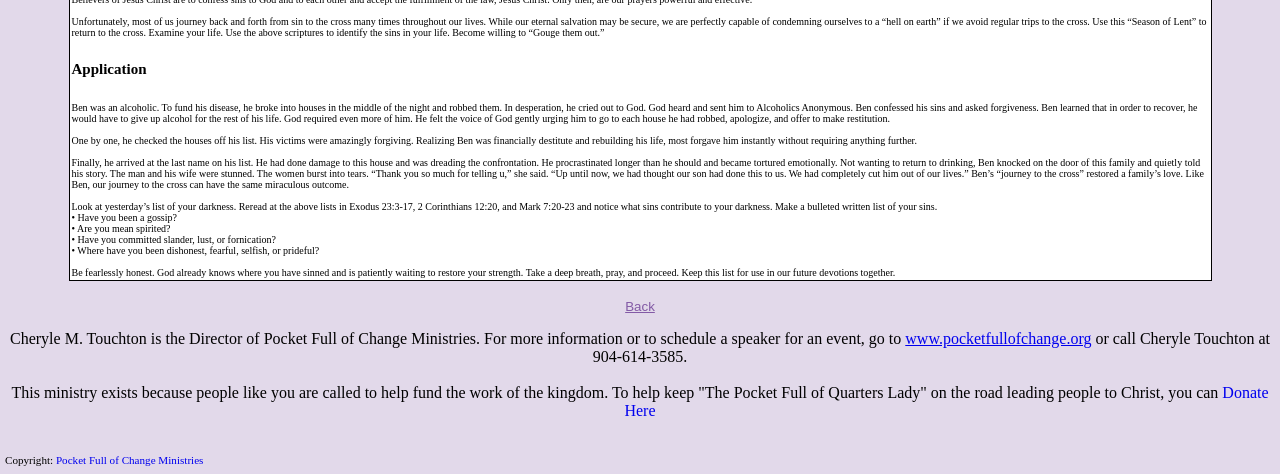Based on the element description www.pocketfullofchange.org, identify the bounding box coordinates for the UI element. The coordinates should be in the format (top-left x, top-left y, bottom-right x, bottom-right y) and within the 0 to 1 range.

[0.707, 0.696, 0.853, 0.732]